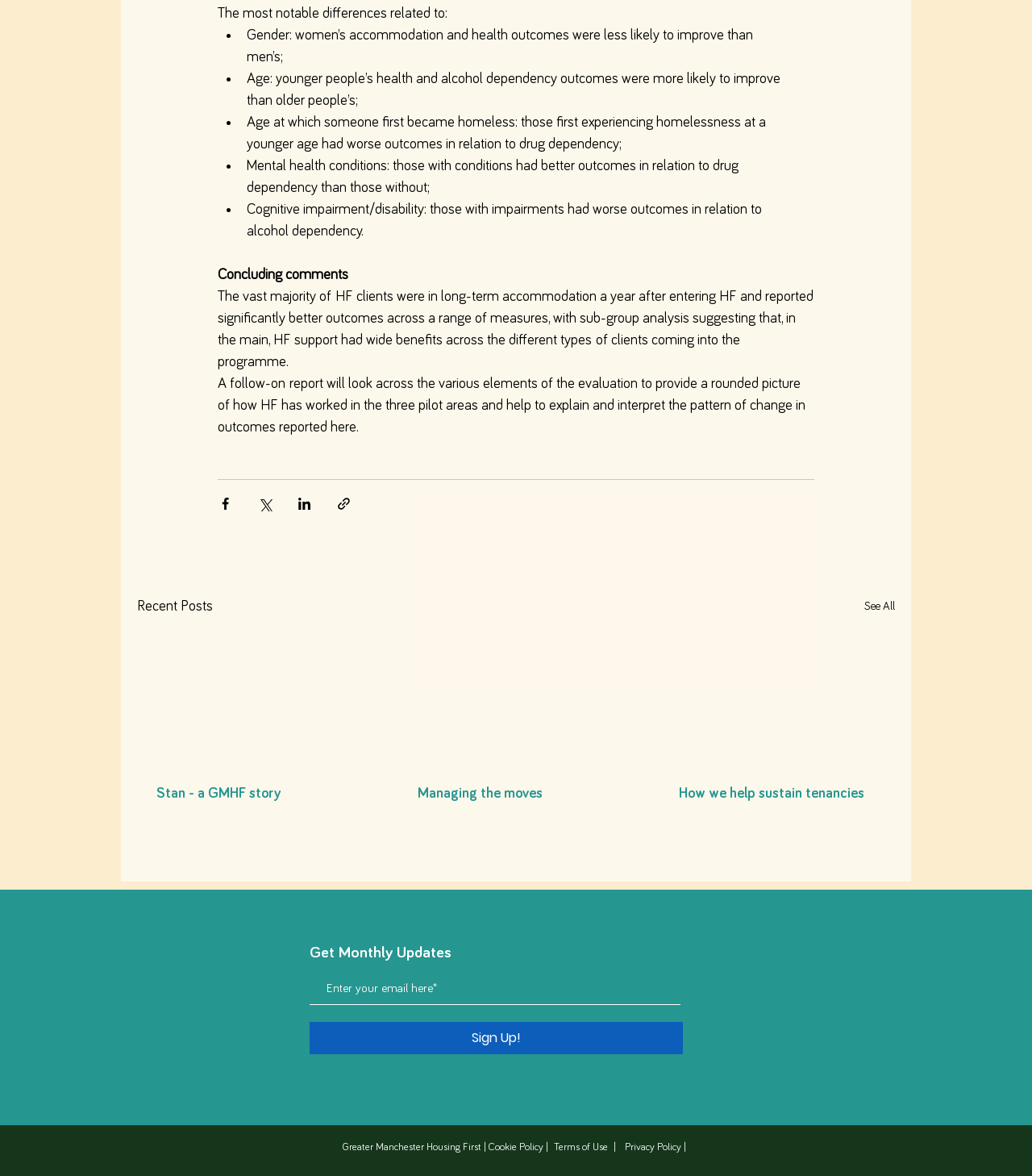Analyze the image and answer the question with as much detail as possible: 
What is the 'Recent Posts' section for?

The 'Recent Posts' section appears to be a list of recent articles or blog posts, with links to each article. It is likely intended to provide users with a way to access recent content on the webpage.